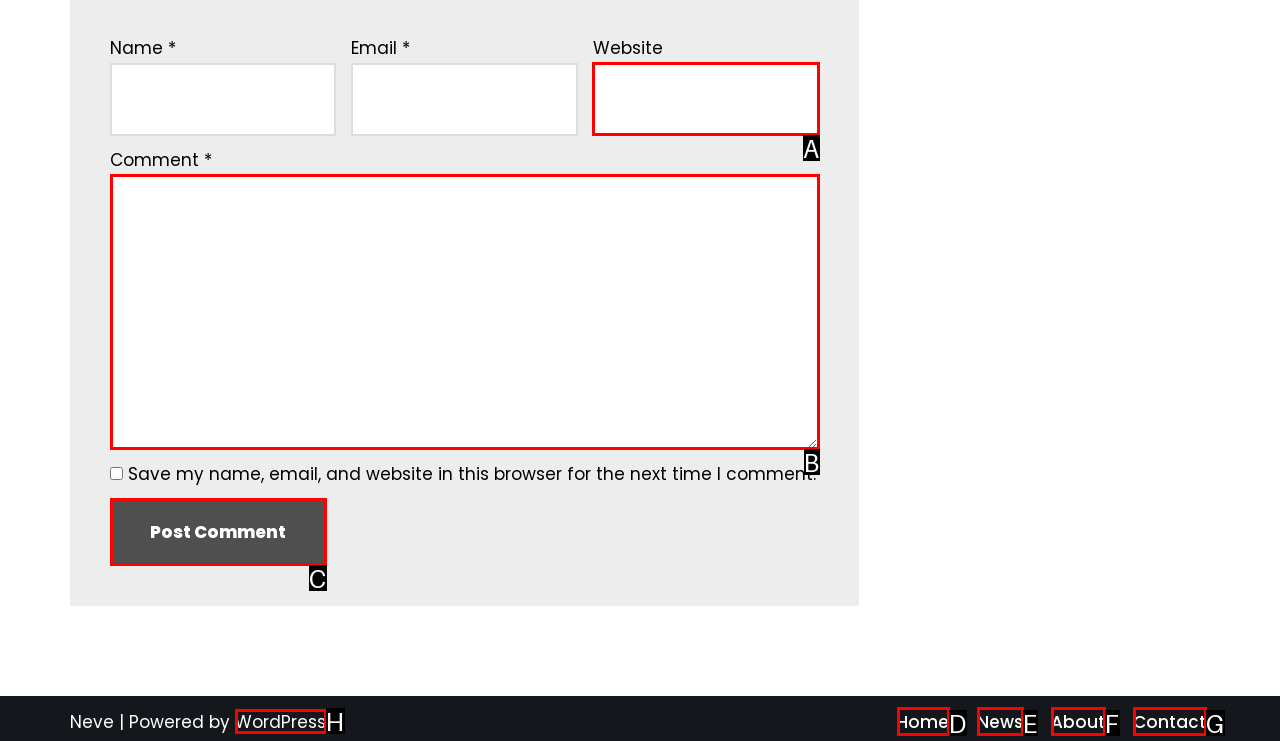Determine which option matches the element description: parent_node: Website name="url"
Answer using the letter of the correct option.

A